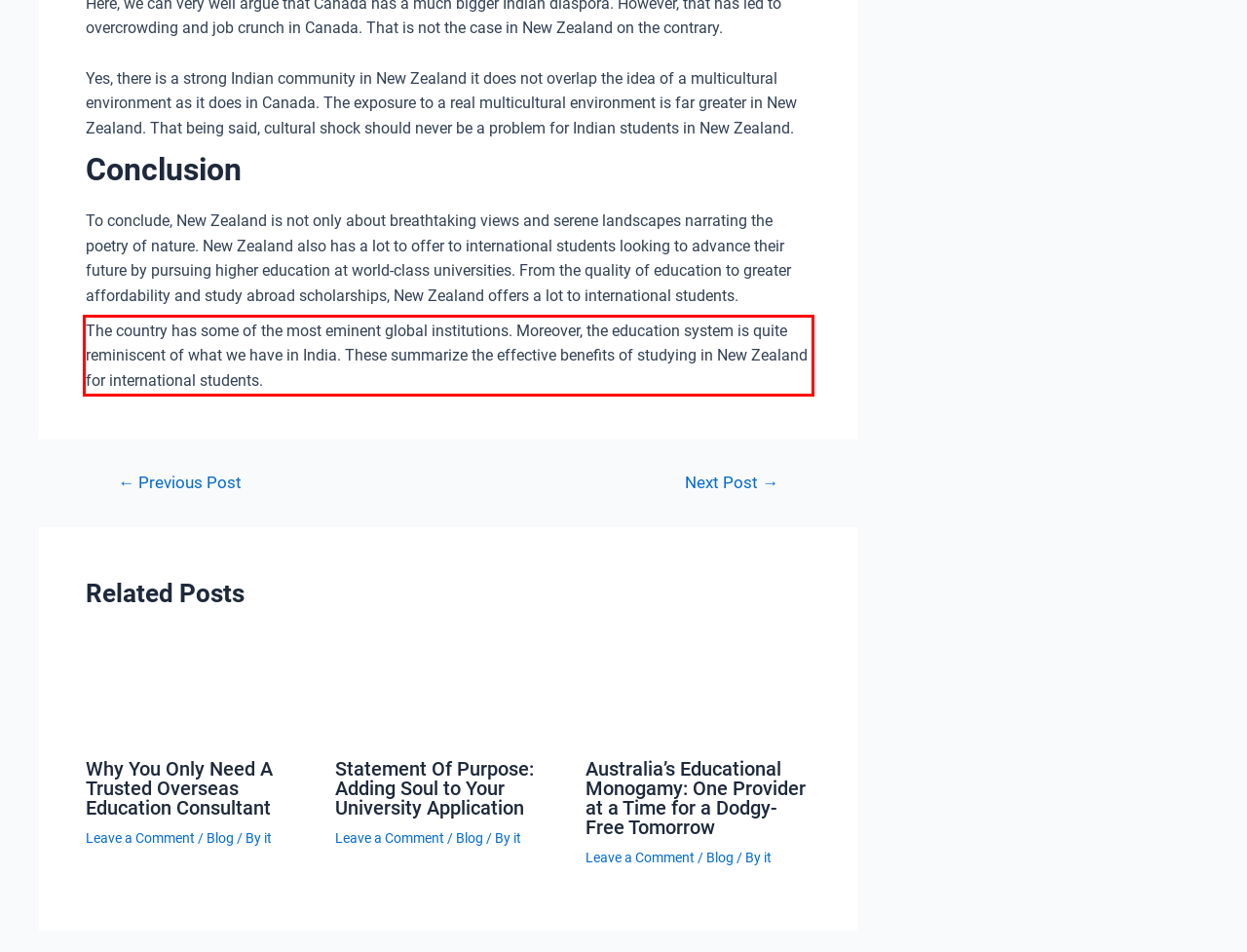Given the screenshot of the webpage, identify the red bounding box, and recognize the text content inside that red bounding box.

The country has some of the most eminent global institutions. Moreover, the education system is quite reminiscent of what we have in India. These summarize the effective benefits of studying in New Zealand for international students.